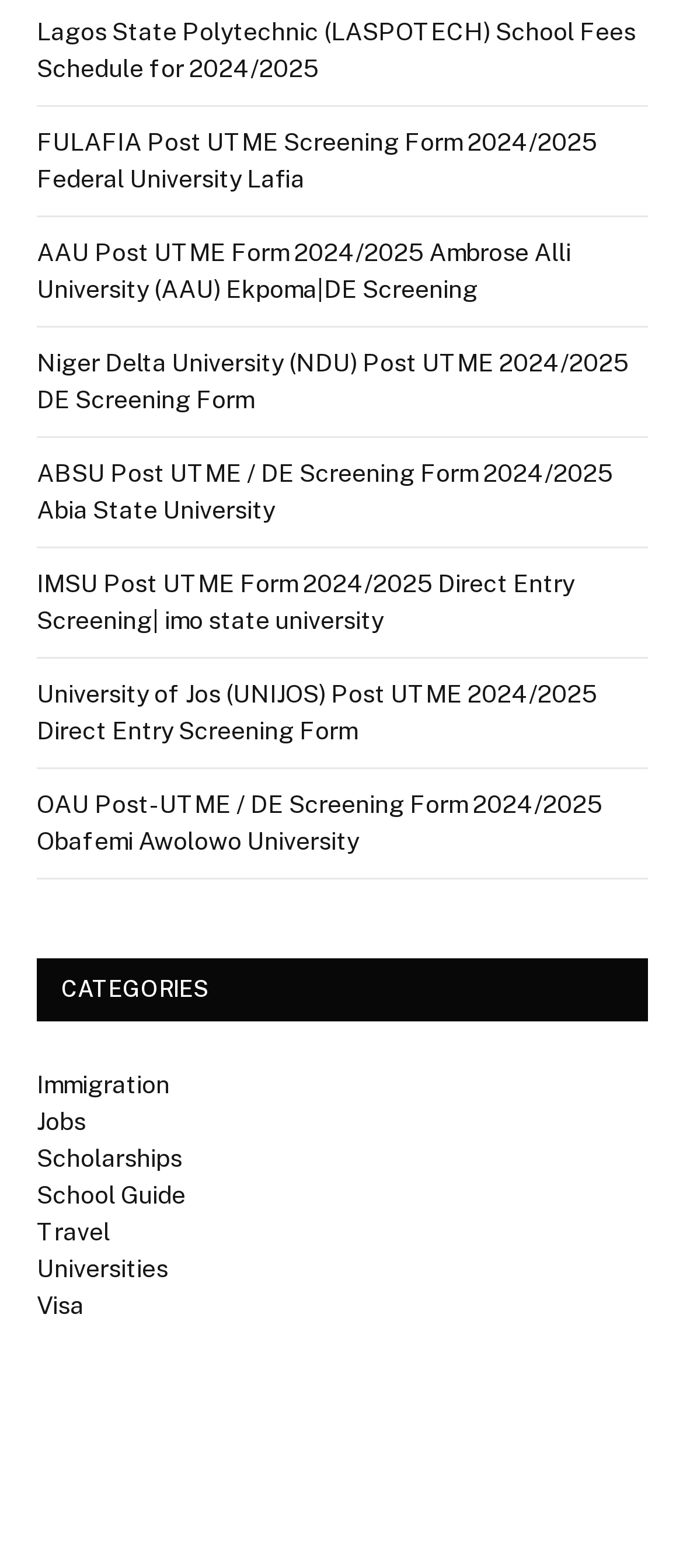What is the purpose of the links at the top?
Please respond to the question with a detailed and well-explained answer.

The links at the top of the webpage appear to be related to universities, with each link providing information about a specific university's school fees schedule, post UTME screening form, or direct entry screening form. This suggests that the purpose of these links is to provide information about universities.